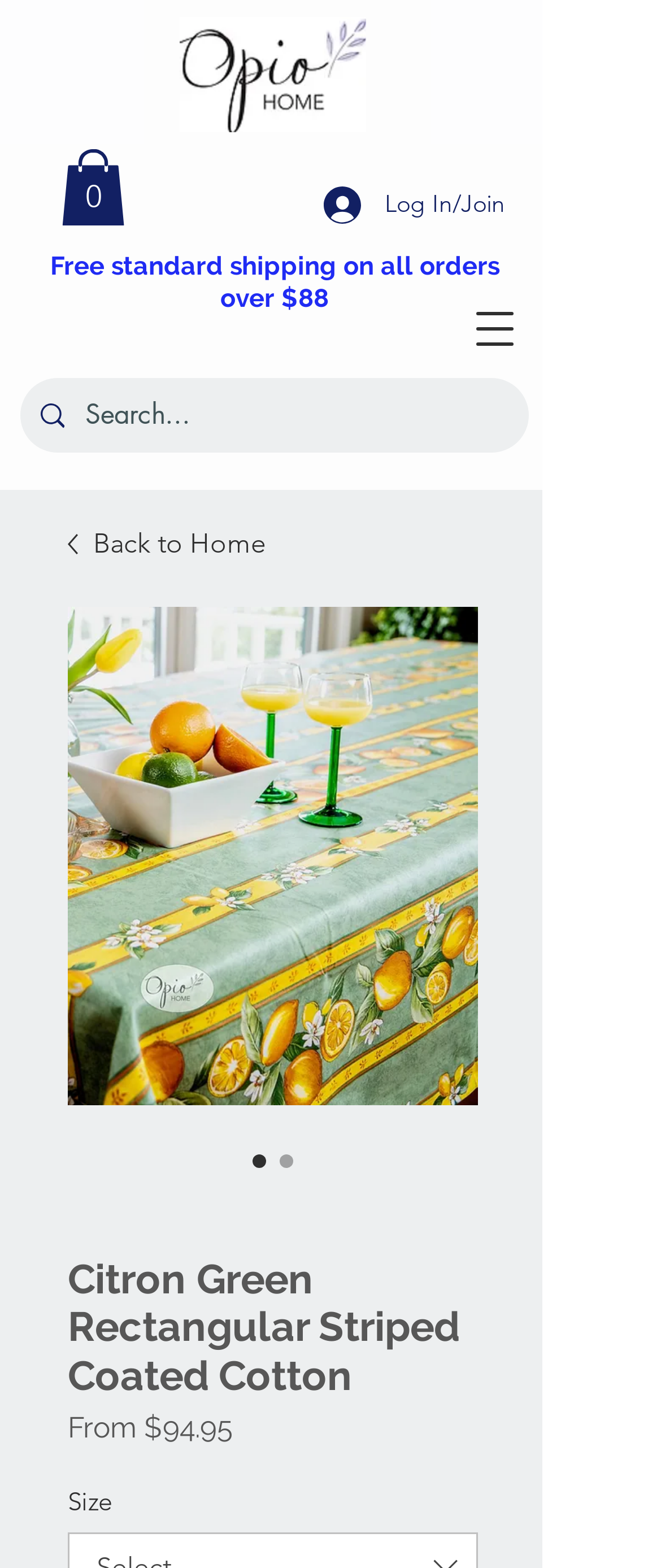What is the current navigation menu option?
Give a detailed explanation using the information visible in the image.

The navigation menu is located at the top right corner of the webpage, and it has a button with the text 'Open navigation menu', indicating that it is the current navigation menu option.